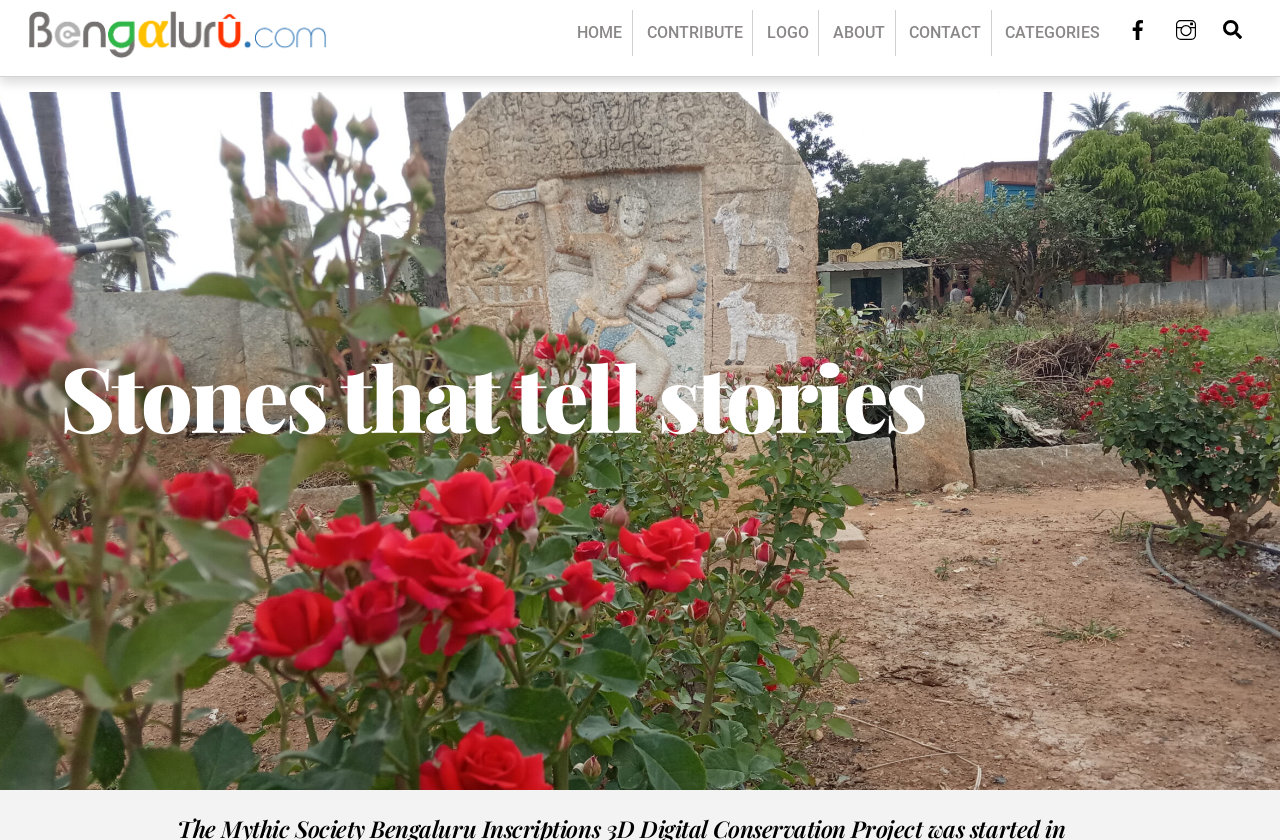Pinpoint the bounding box coordinates of the area that should be clicked to complete the following instruction: "View Local events". The coordinates must be given as four float numbers between 0 and 1, i.e., [left, top, right, bottom].

None